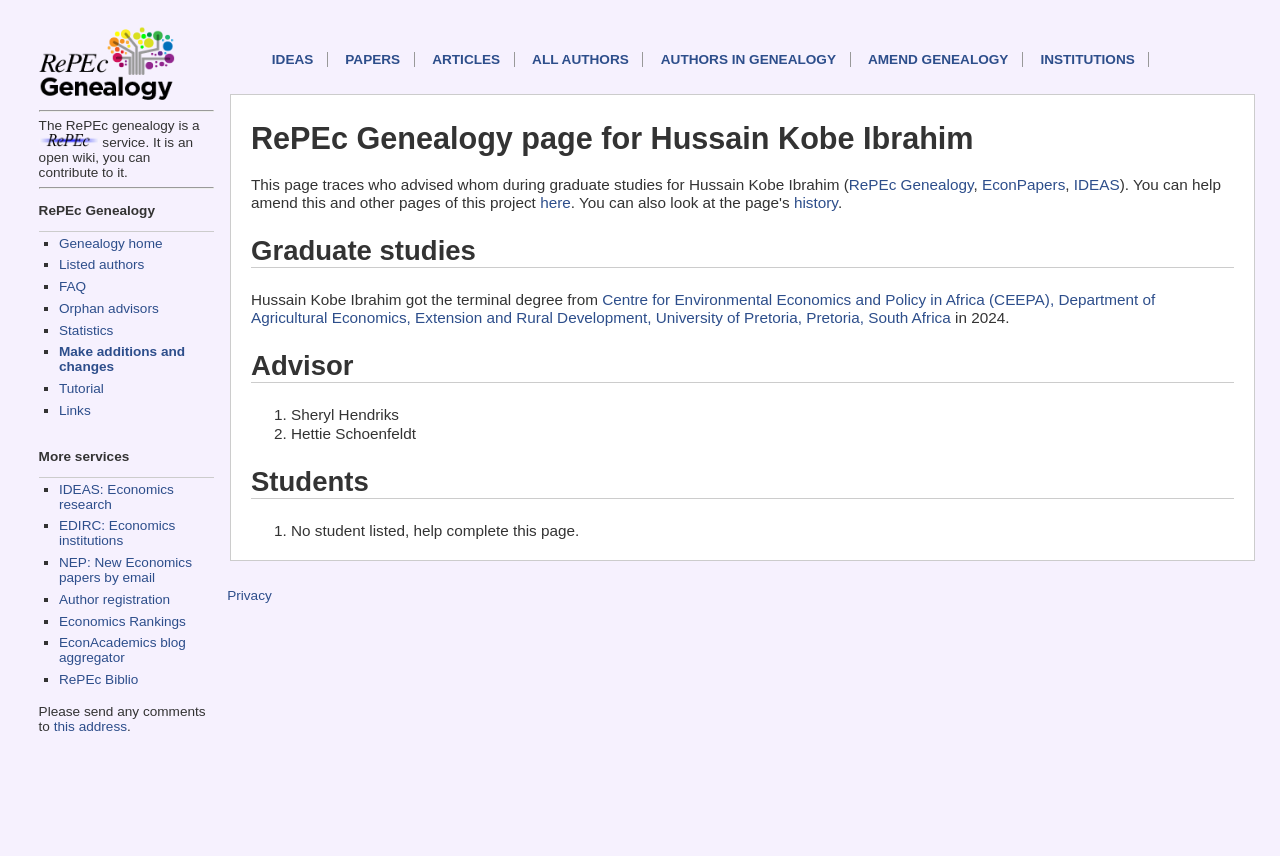Identify the bounding box coordinates for the region to click in order to carry out this instruction: "Visit IDEAS". Provide the coordinates using four float numbers between 0 and 1, formatted as [left, top, right, bottom].

[0.212, 0.061, 0.256, 0.078]